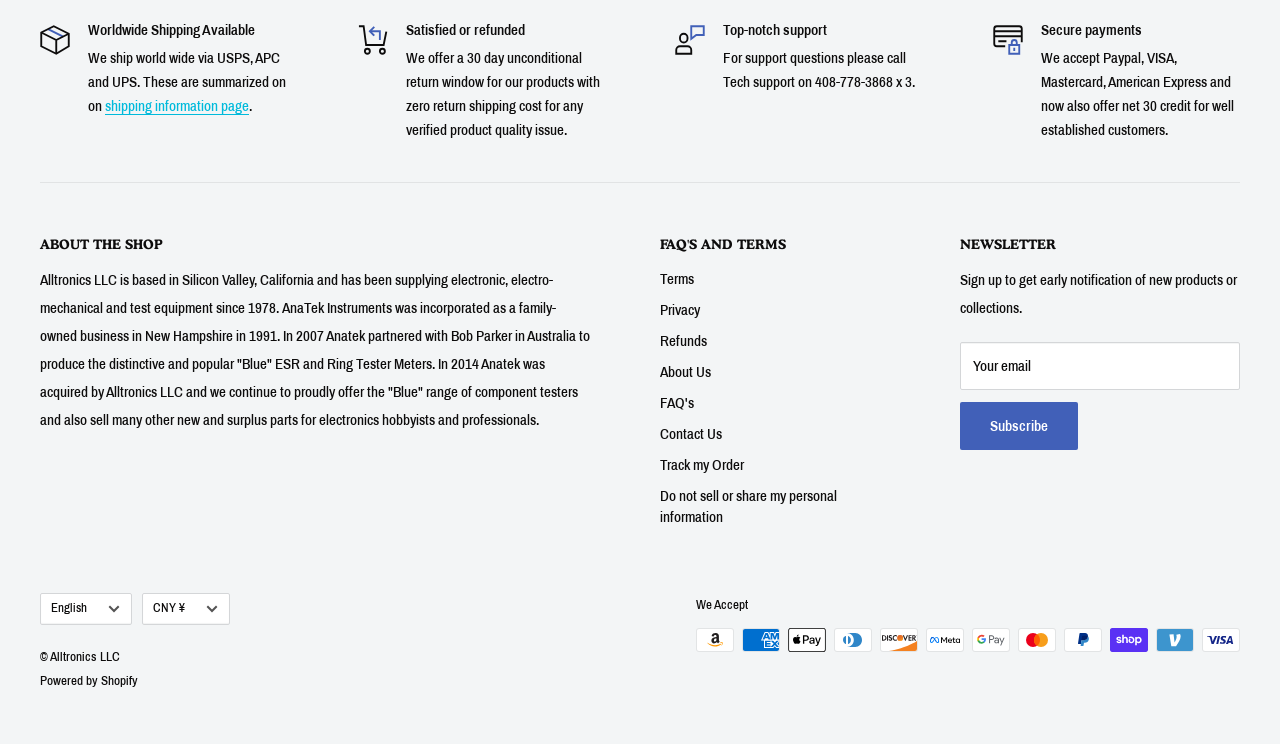Refer to the screenshot and give an in-depth answer to this question: Where is Alltronics LLC based?

According to the 'ABOUT THE SHOP' section, Alltronics LLC is based in Silicon Valley, California, and has been supplying electronic, electro-mechanical and test equipment since 1978.